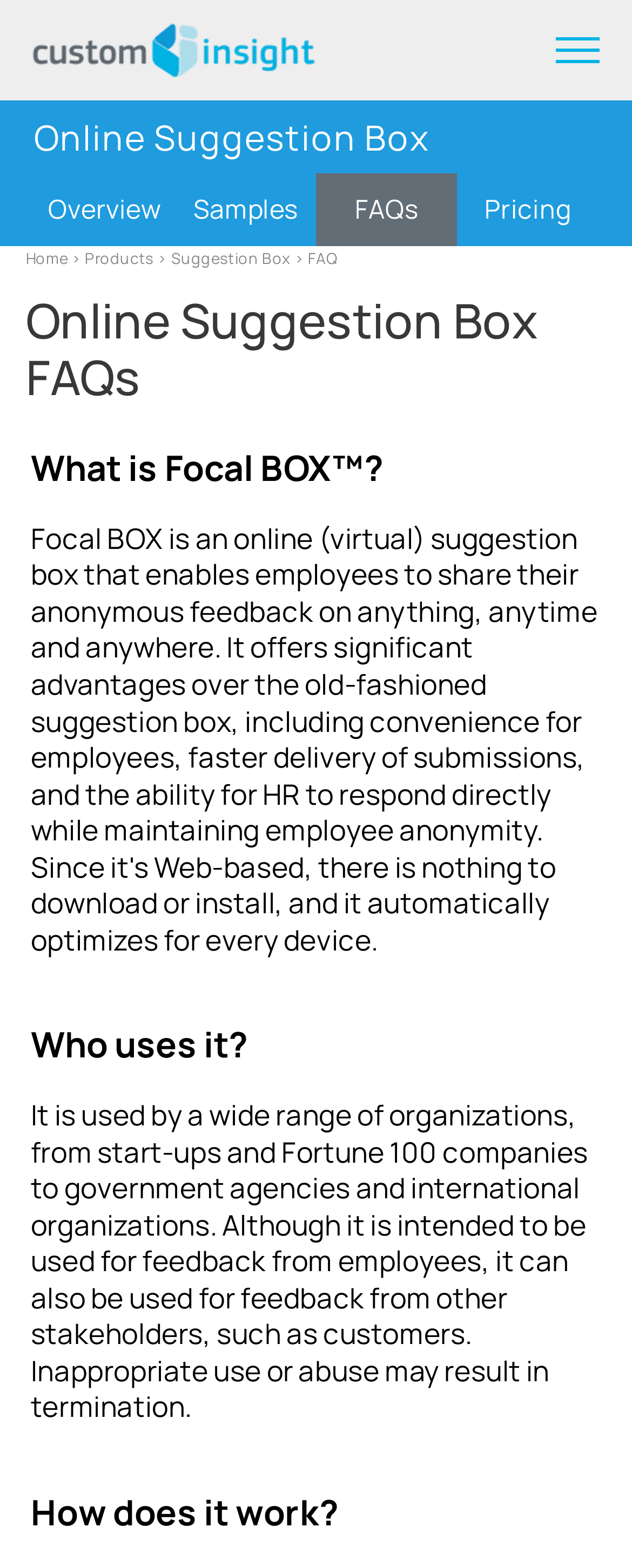Please determine the bounding box coordinates for the UI element described as: "alt="custominsight"".

[0.048, 0.014, 0.5, 0.051]